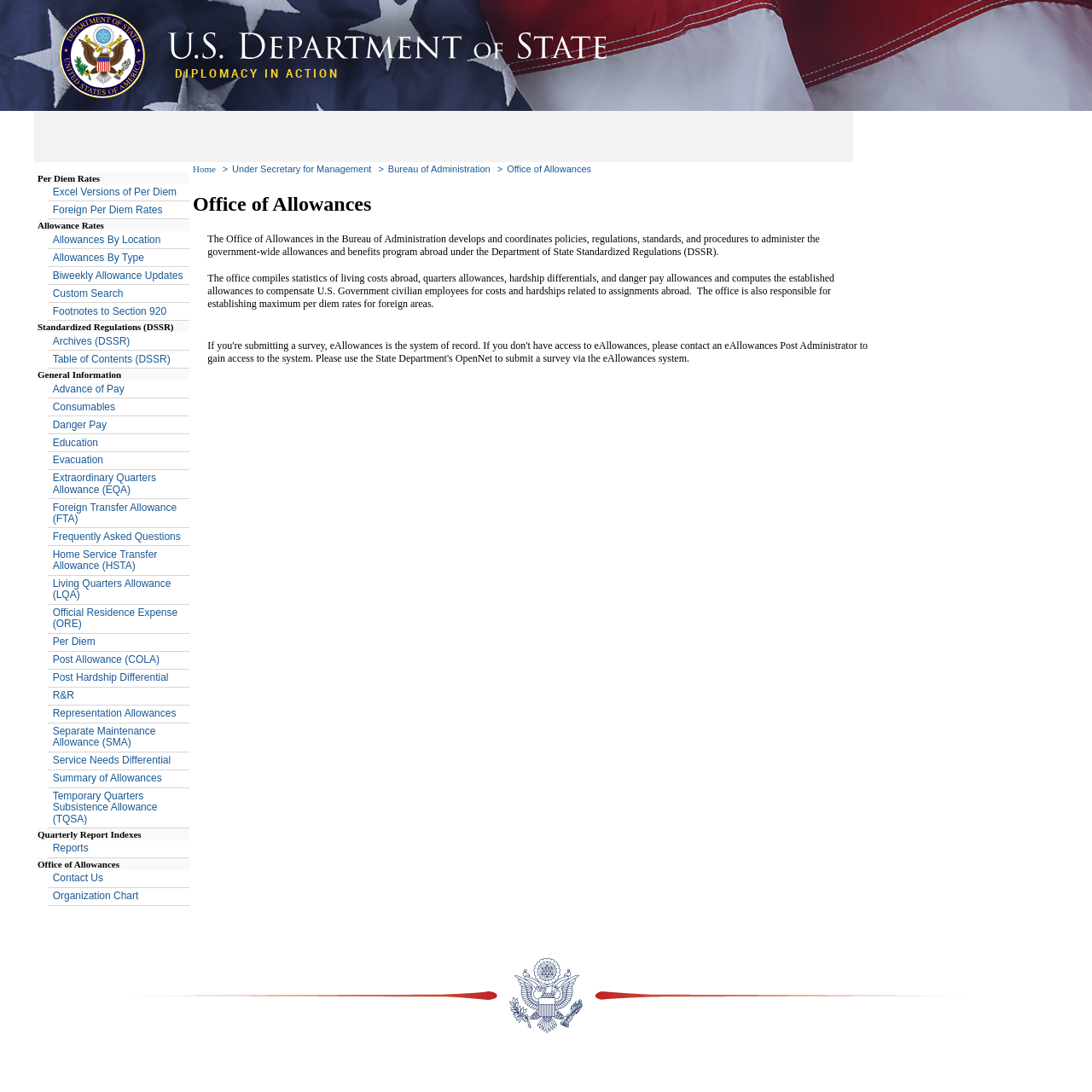What is the main department of the US government represented on this webpage?
Give a single word or phrase answer based on the content of the image.

State